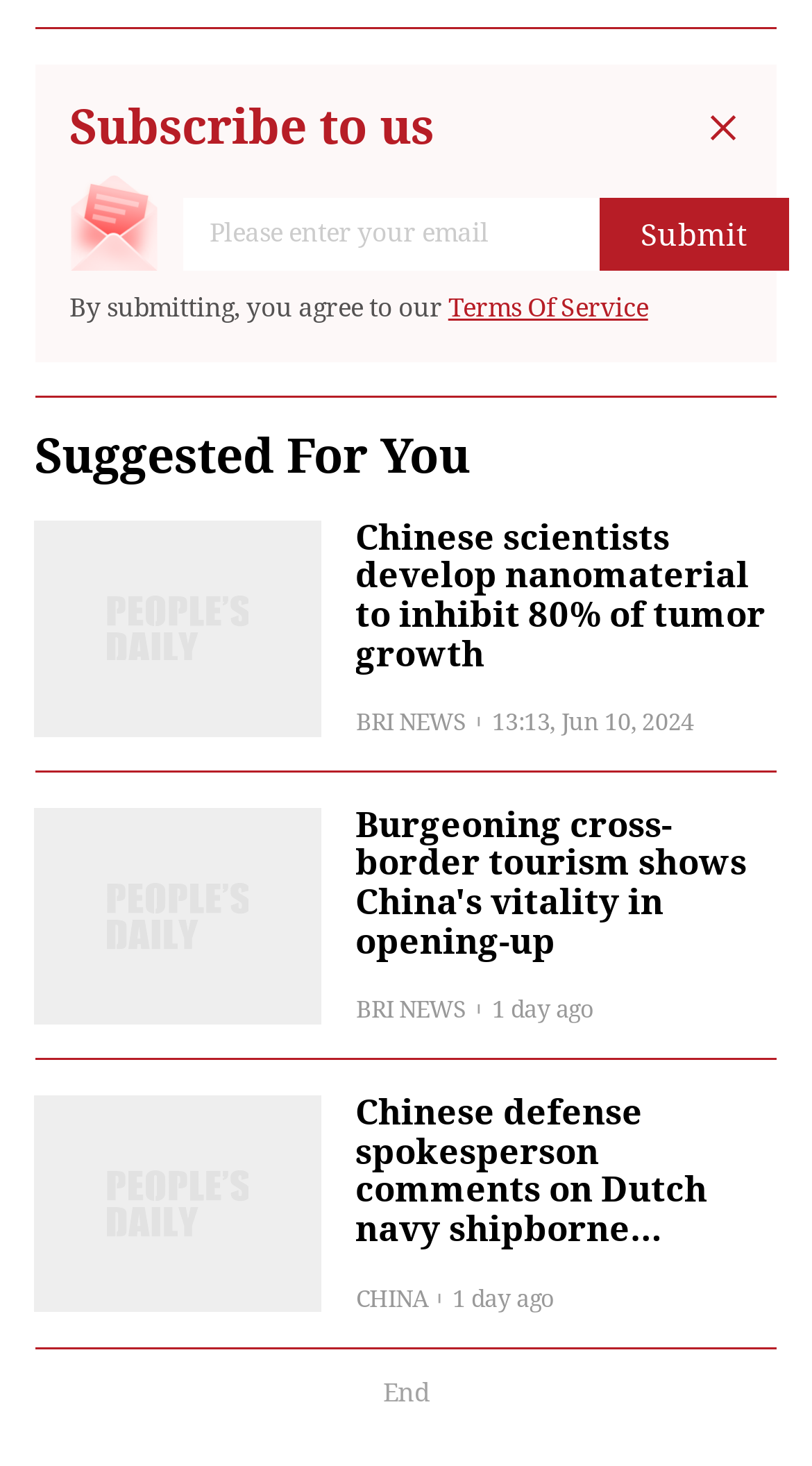What is the purpose of the textbox?
Provide an in-depth and detailed answer to the question.

The textbox is labeled 'Please enter your email' and is required to submit, indicating that it is used to collect email addresses from users who want to subscribe to the website.